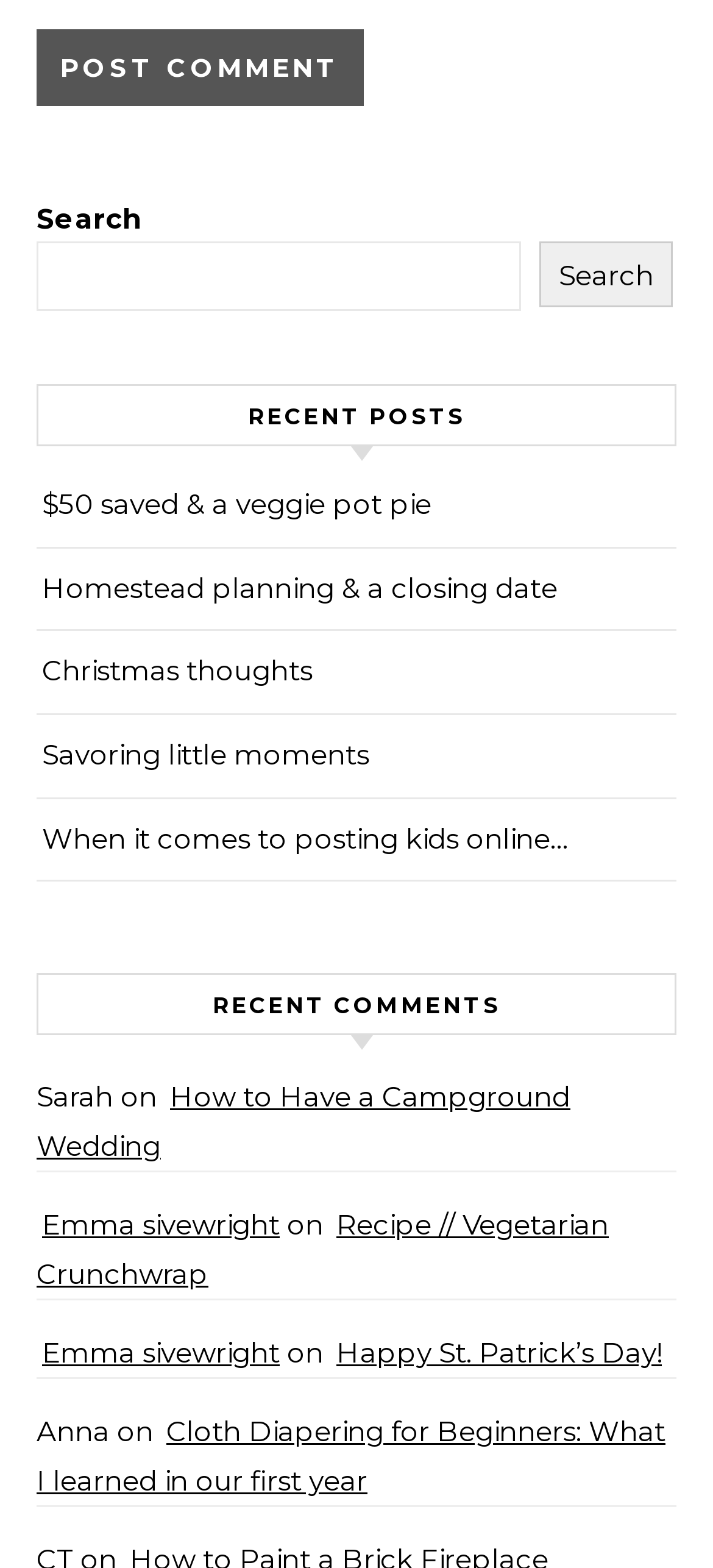Pinpoint the bounding box coordinates of the element that must be clicked to accomplish the following instruction: "View the recent comment from Sarah". The coordinates should be in the format of four float numbers between 0 and 1, i.e., [left, top, right, bottom].

[0.051, 0.688, 0.159, 0.71]